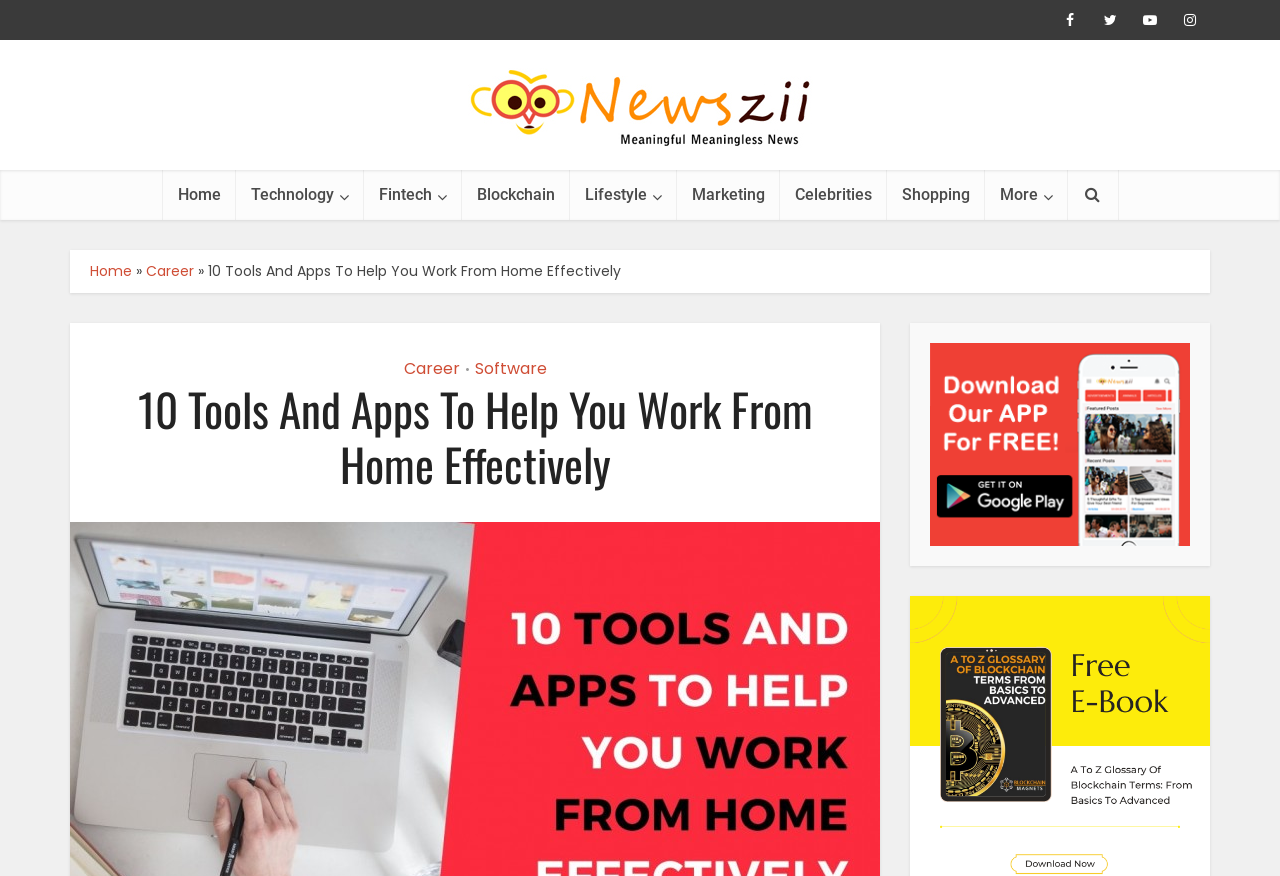Could you find the bounding box coordinates of the clickable area to complete this instruction: "Click on the Home link"?

[0.127, 0.194, 0.184, 0.251]